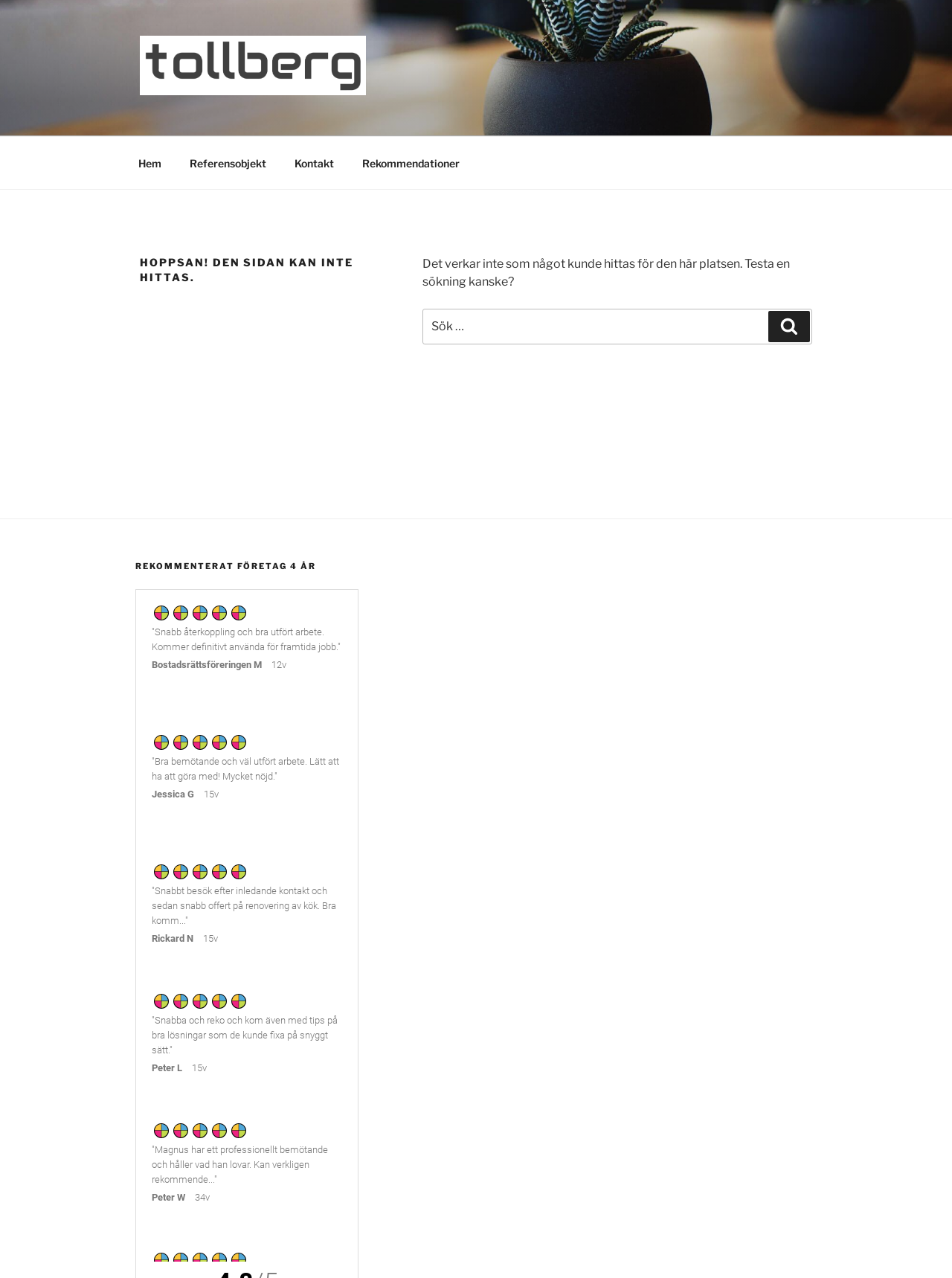Using the format (top-left x, top-left y, bottom-right x, bottom-right y), and given the element description, identify the bounding box coordinates within the screenshot: Sök

[0.807, 0.243, 0.851, 0.268]